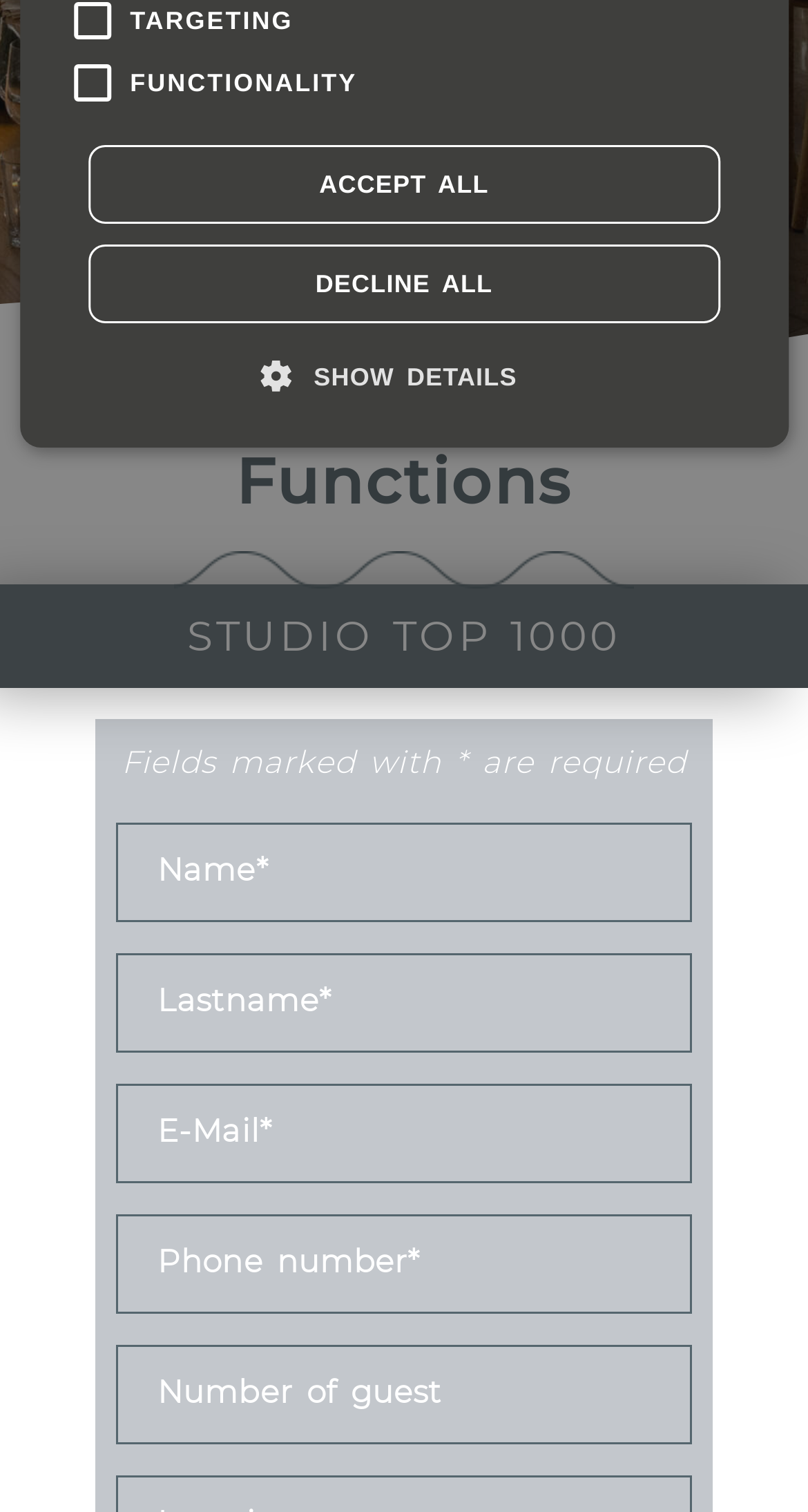Using the description "CookieScript", predict the bounding box of the relevant HTML element.

[0.397, 0.559, 0.571, 0.575]